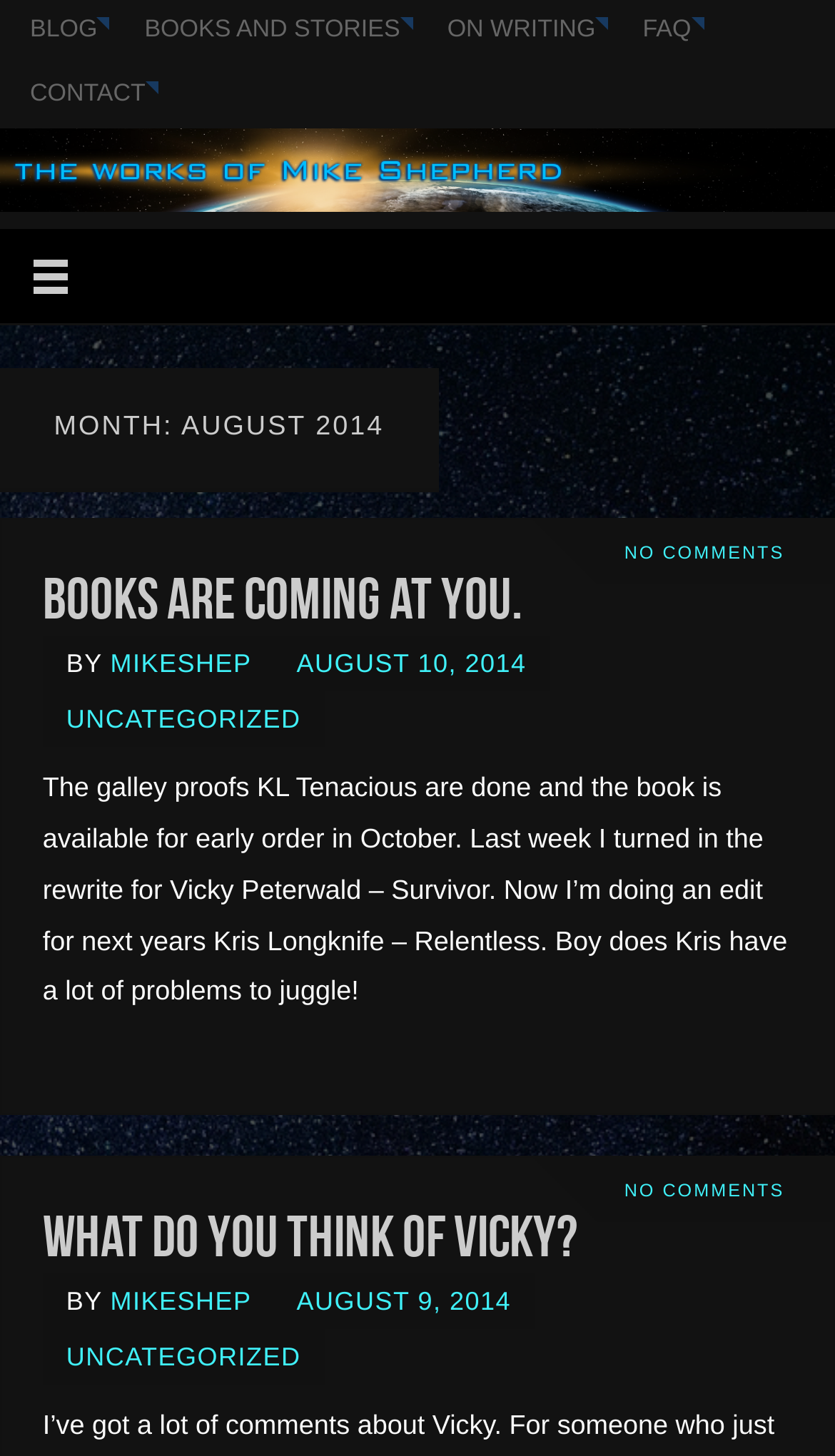Can you identify and provide the main heading of the webpage?

MONTH: AUGUST 2014